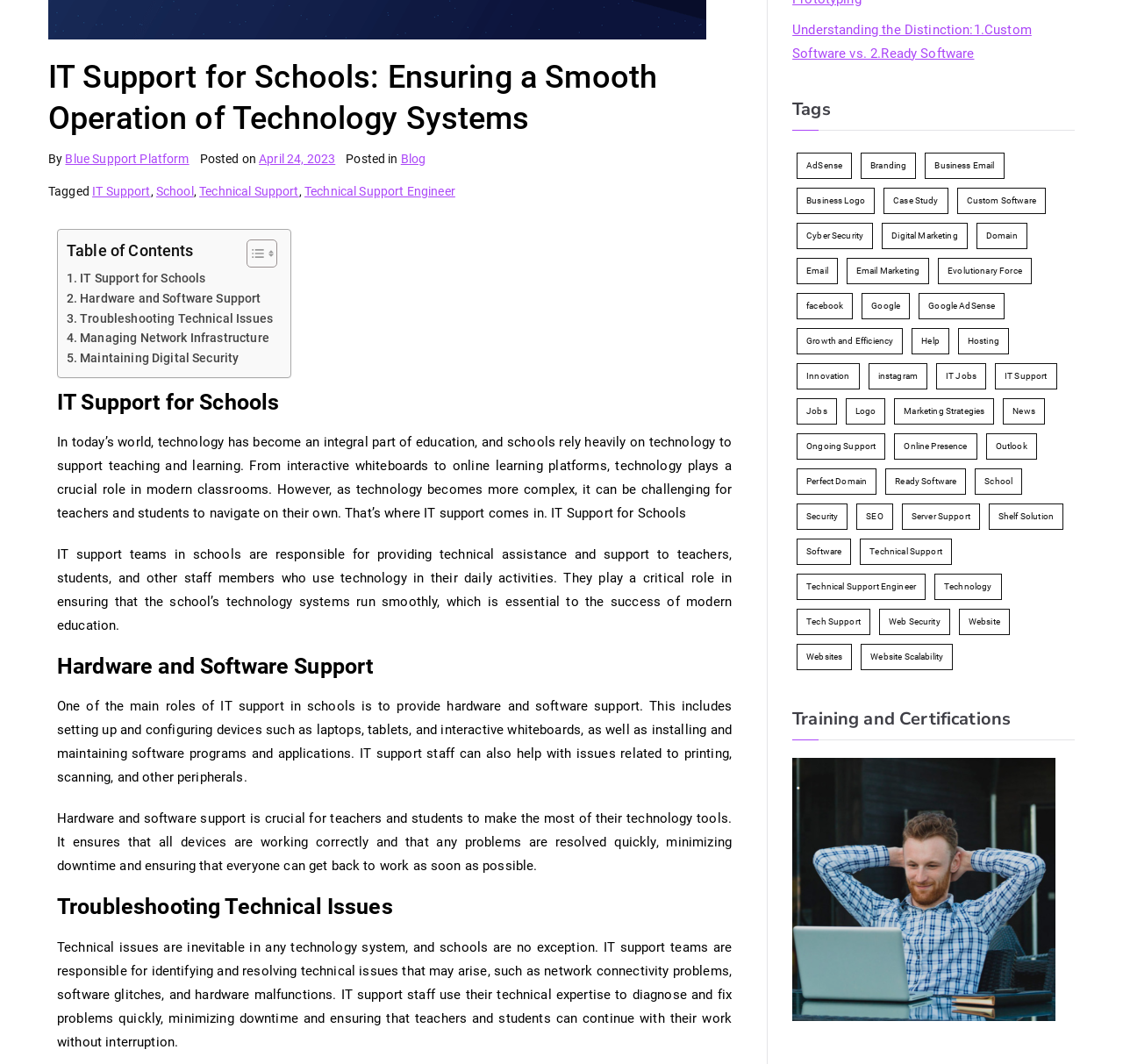Predict the bounding box for the UI component with the following description: "parent_node: Training and Certifications".

[0.706, 0.827, 0.94, 0.842]